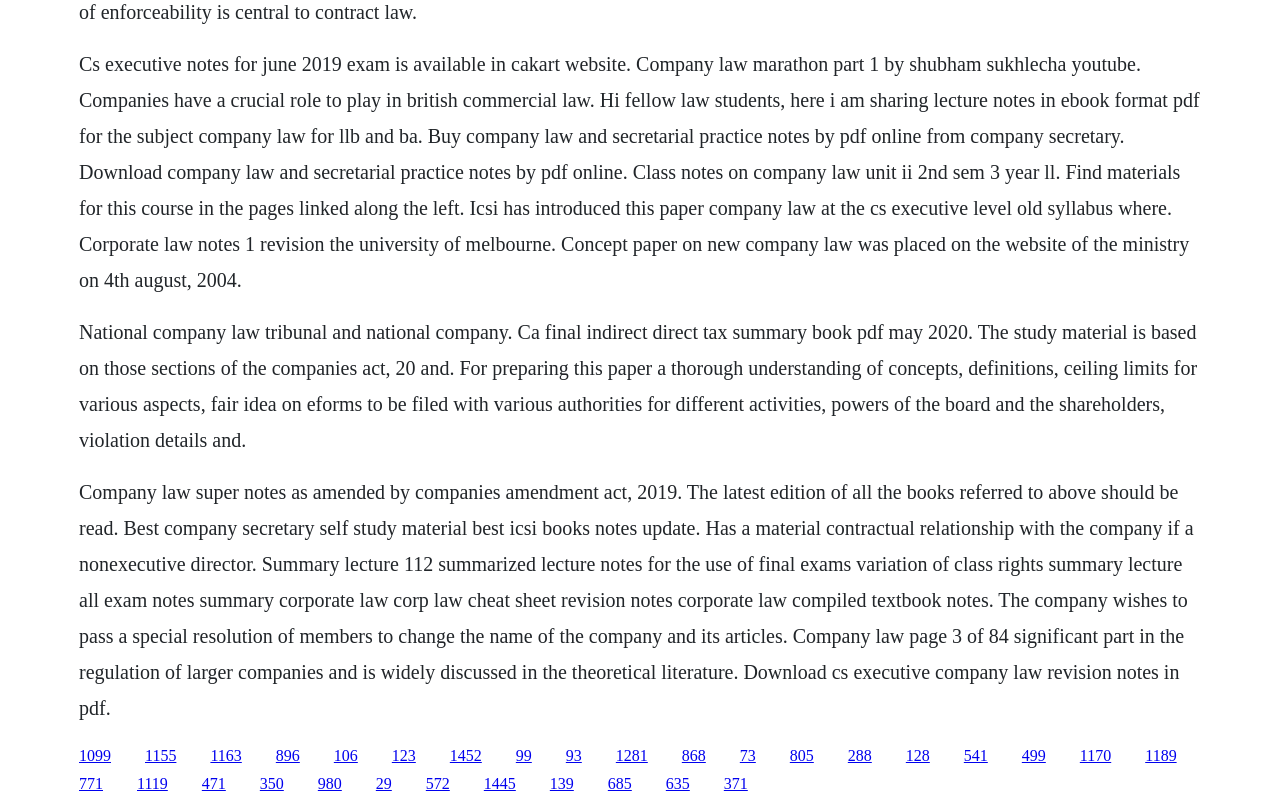Please specify the bounding box coordinates of the clickable region to carry out the following instruction: "Click the link to view company law super notes". The coordinates should be four float numbers between 0 and 1, in the format [left, top, right, bottom].

[0.062, 0.925, 0.087, 0.946]